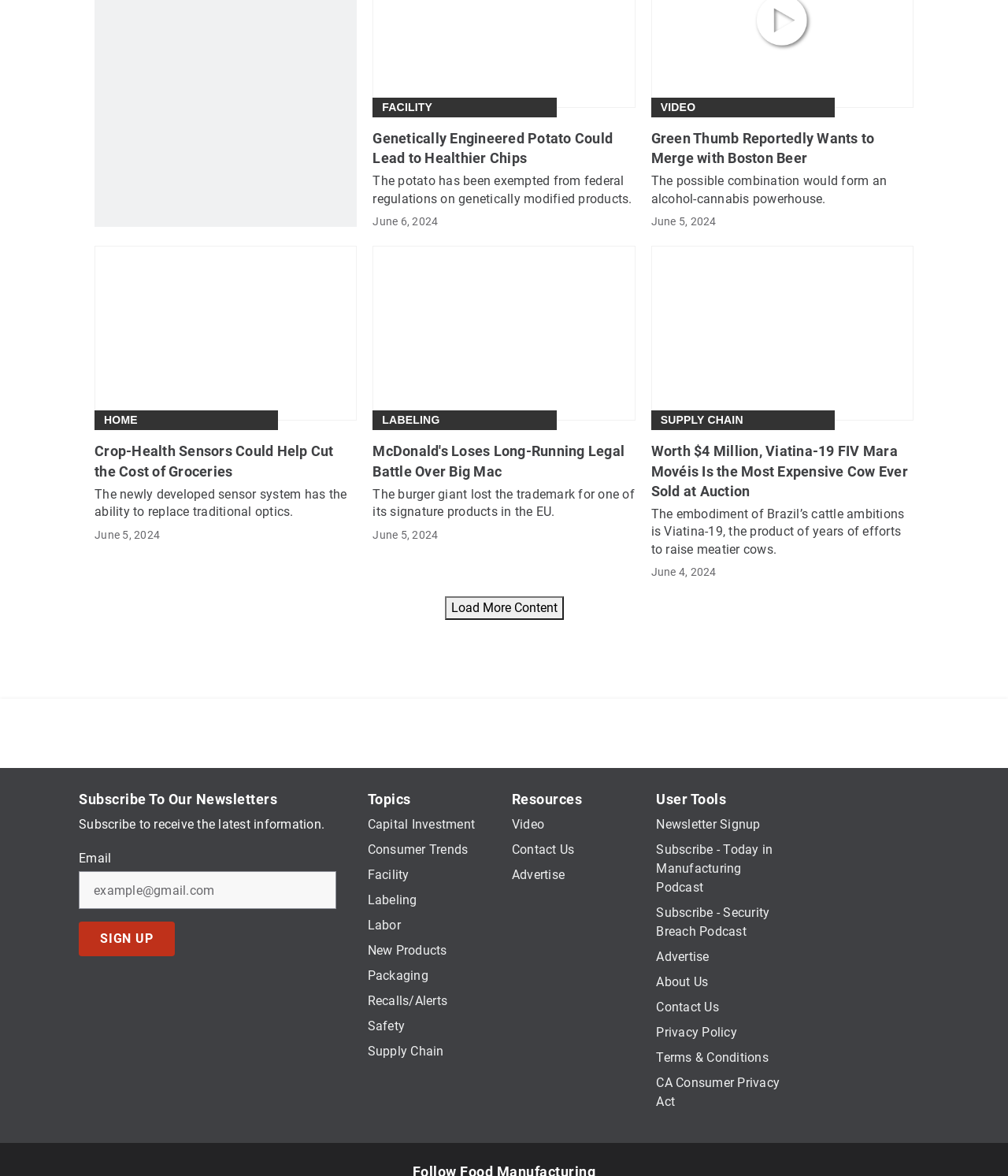Extract the bounding box coordinates of the UI element described by: "CA Consumer Privacy Act". The coordinates should include four float numbers ranging from 0 to 1, e.g., [left, top, right, bottom].

[0.651, 0.914, 0.773, 0.943]